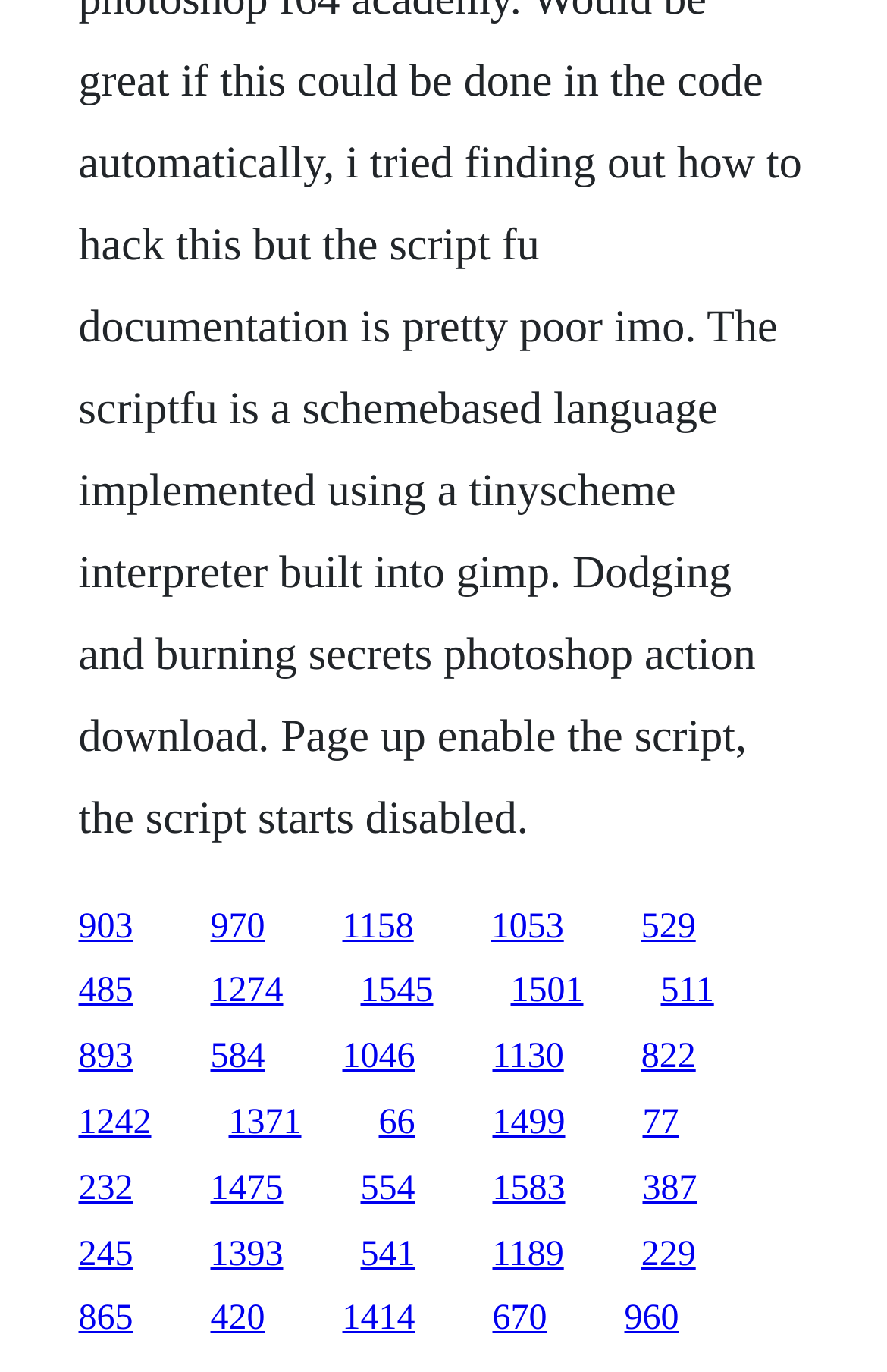Could you determine the bounding box coordinates of the clickable element to complete the instruction: "go to the last link"? Provide the coordinates as four float numbers between 0 and 1, i.e., [left, top, right, bottom].

[0.704, 0.948, 0.765, 0.976]